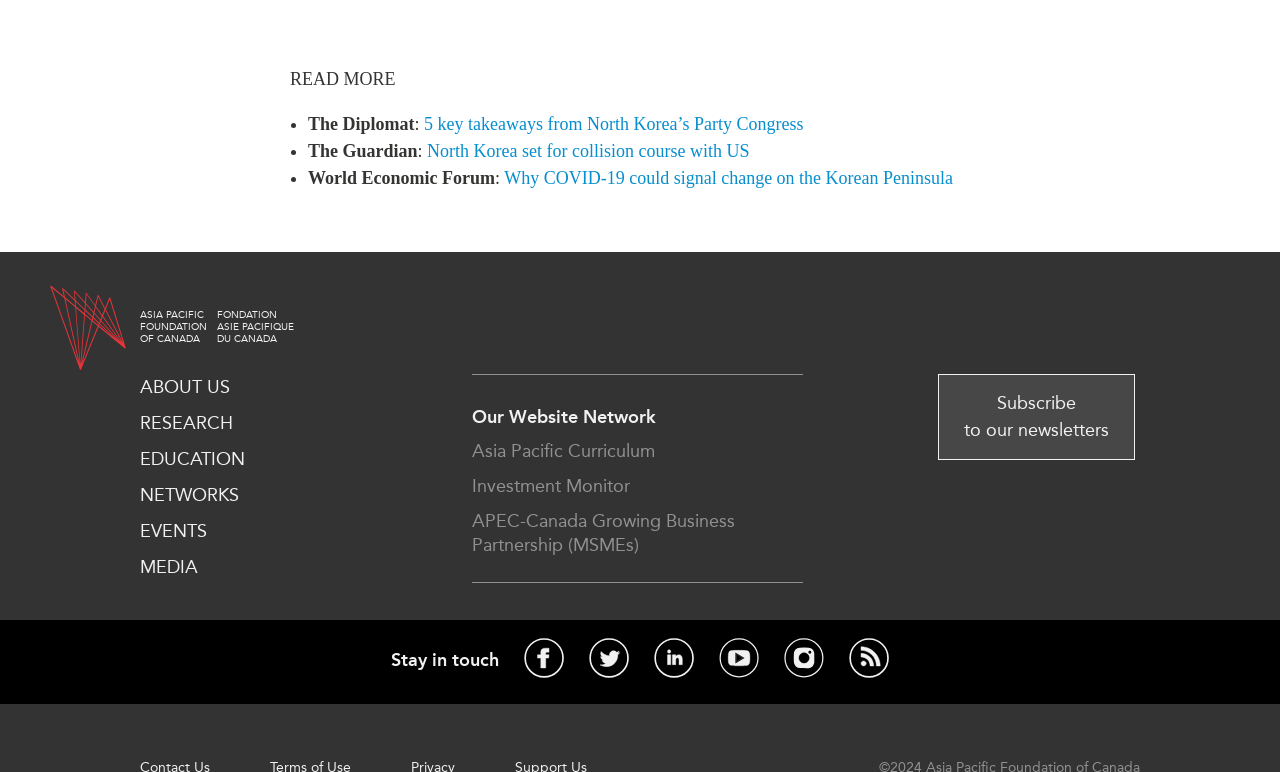What is the purpose of the 'Subscribe to our newsletters' link?
Please answer using one word or phrase, based on the screenshot.

To subscribe to newsletters